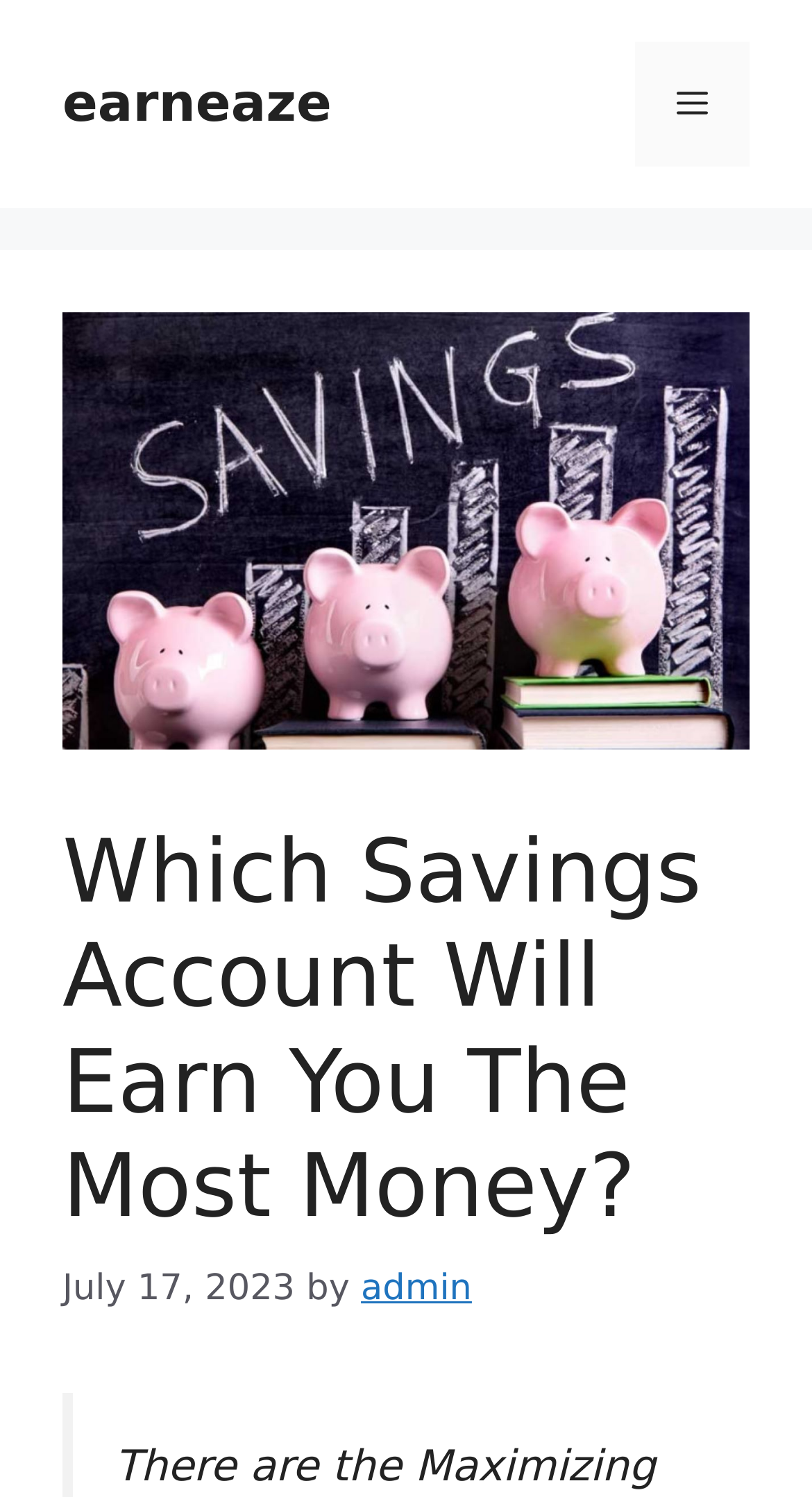Who is the author of the article?
Please provide a detailed and thorough answer to the question.

I found the answer by examining the header elements, specifically the link with the text 'admin' which is likely to be the author of the article.